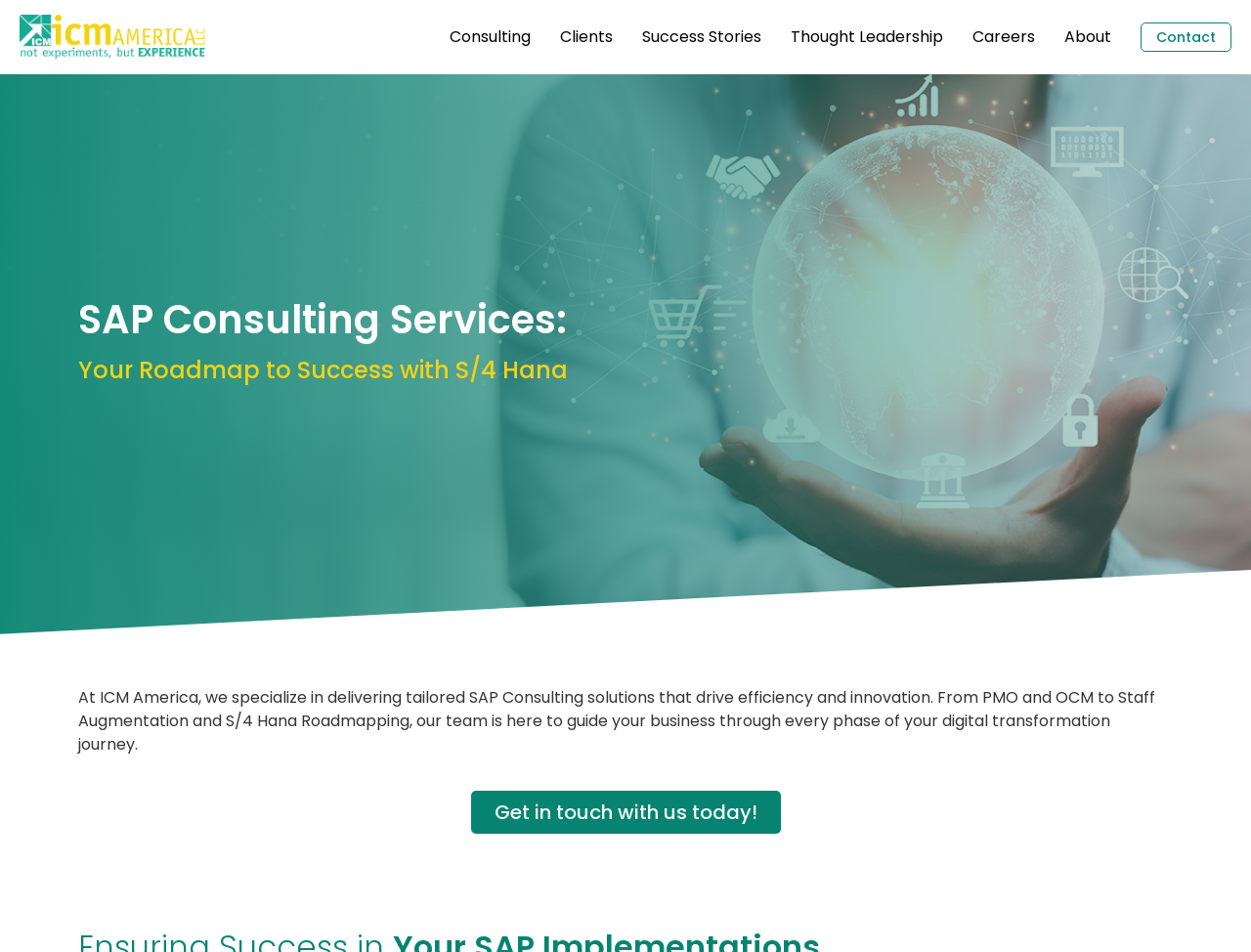Identify the bounding box coordinates for the UI element described as follows: "Contact". Ensure the coordinates are four float numbers between 0 and 1, formatted as [left, top, right, bottom].

[0.912, 0.024, 0.984, 0.055]